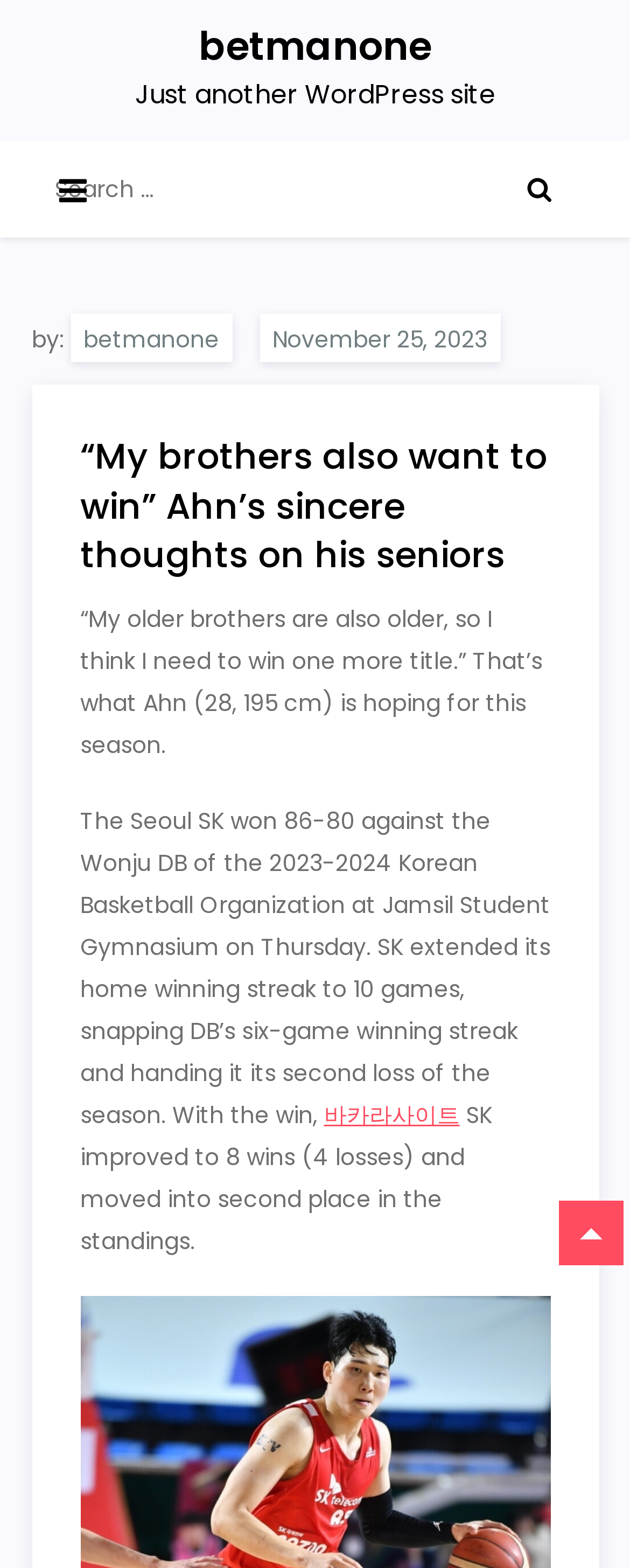What is the name of the opponent team that the Seoul SK team played against?
Use the image to answer the question with a single word or phrase.

Wonju DB